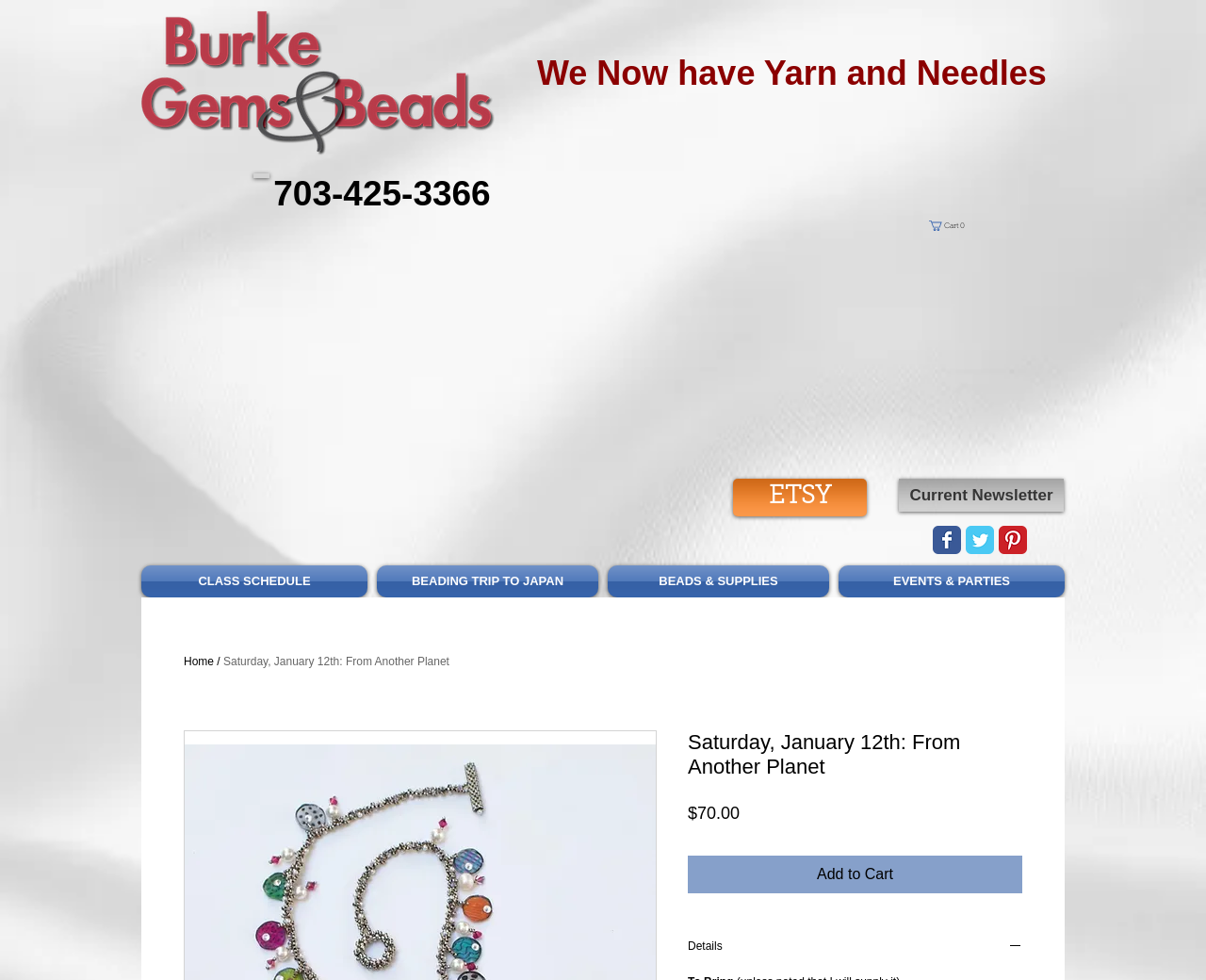Please specify the bounding box coordinates of the region to click in order to perform the following instruction: "Add to Cart".

[0.57, 0.873, 0.848, 0.911]